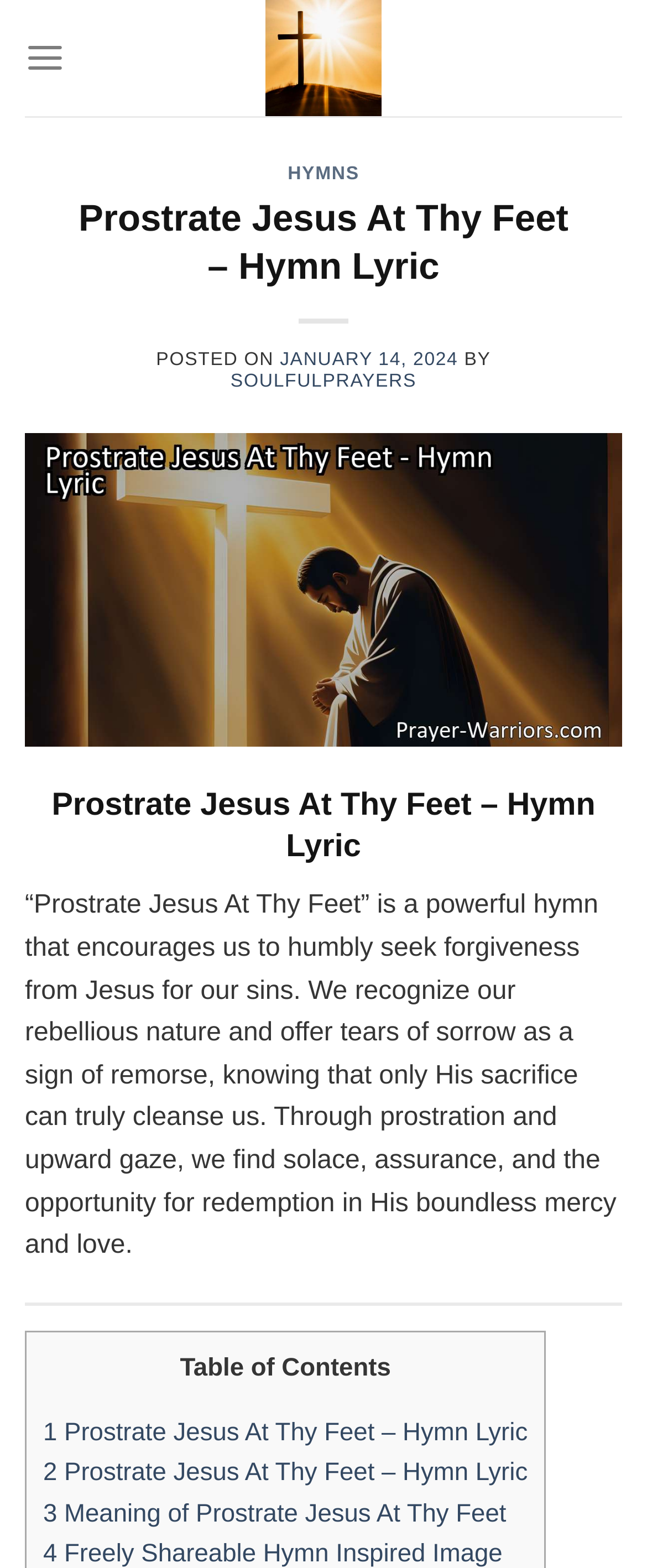Determine the main heading of the webpage and generate its text.

Prostrate Jesus At Thy Feet – Hymn Lyric